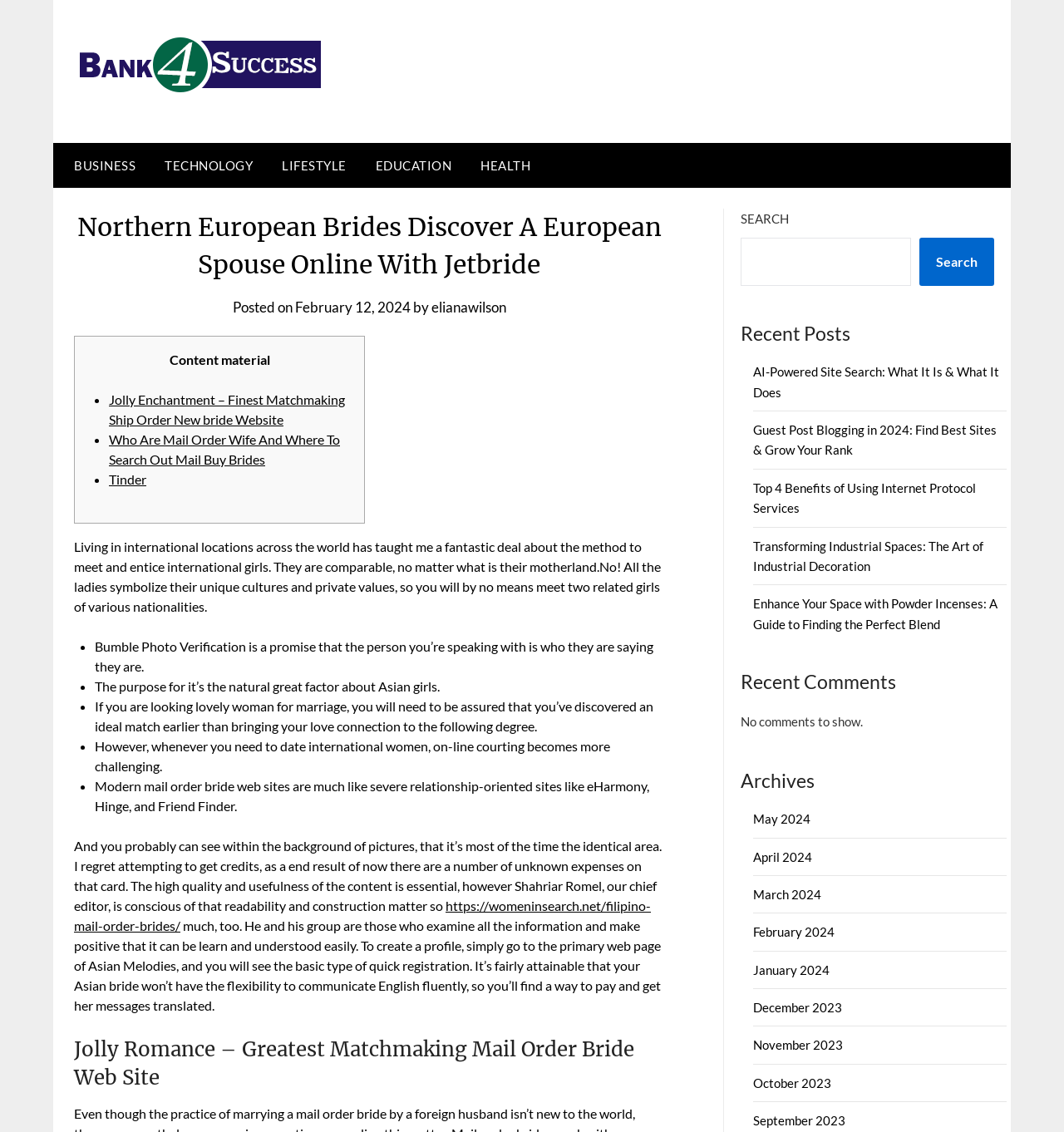Refer to the image and provide an in-depth answer to the question: 
How many recent posts are listed?

There are 5 recent posts listed in the 'Recent Posts' section of the webpage. They are links to individual articles with titles like 'AI-Powered Site Search: What It Is & What It Does' and 'Transforming Industrial Spaces: The Art of Industrial Decoration'.